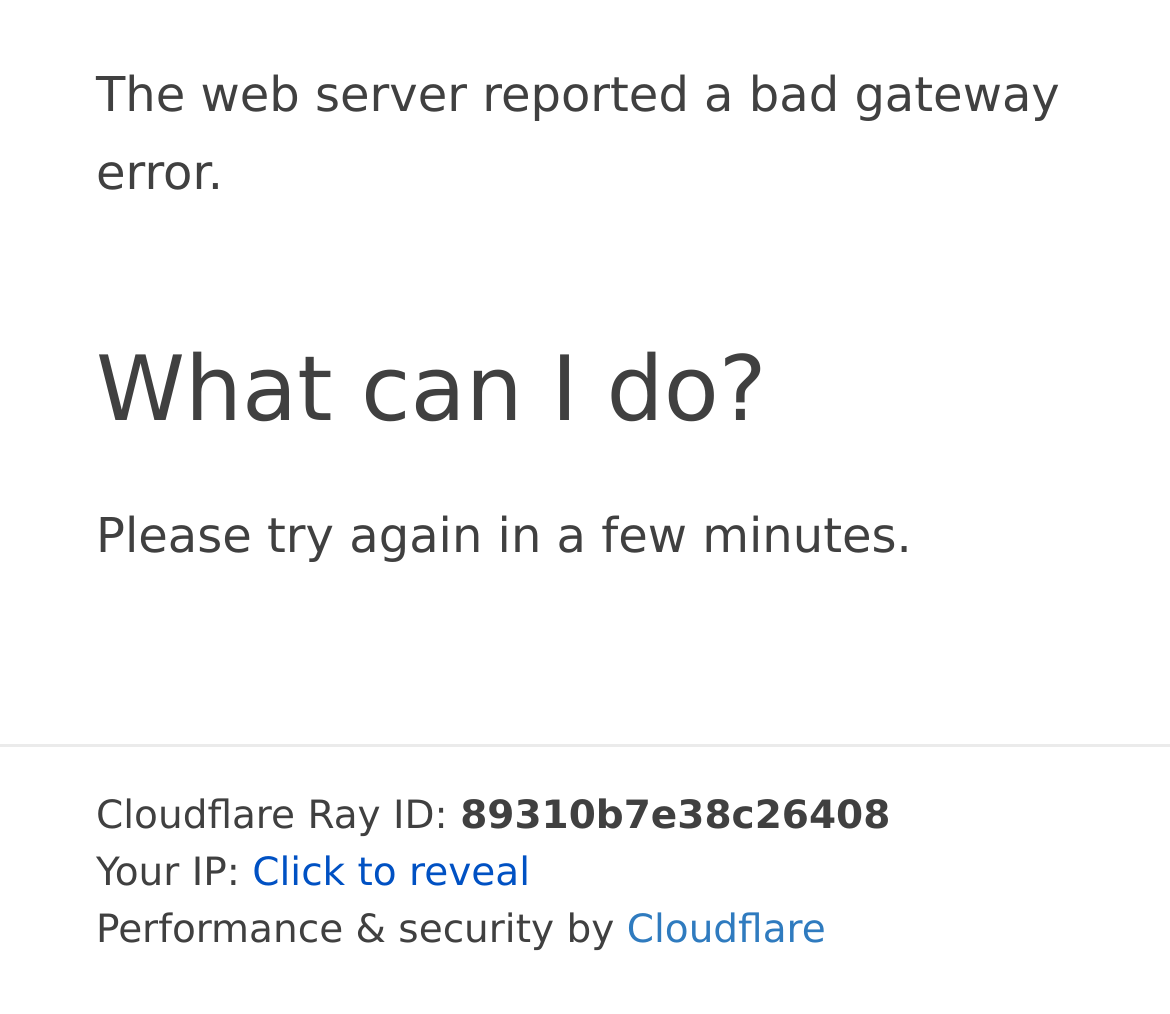Using the provided element description: "Cloudflare", identify the bounding box coordinates. The coordinates should be four floats between 0 and 1 in the order [left, top, right, bottom].

[0.536, 0.895, 0.706, 0.94]